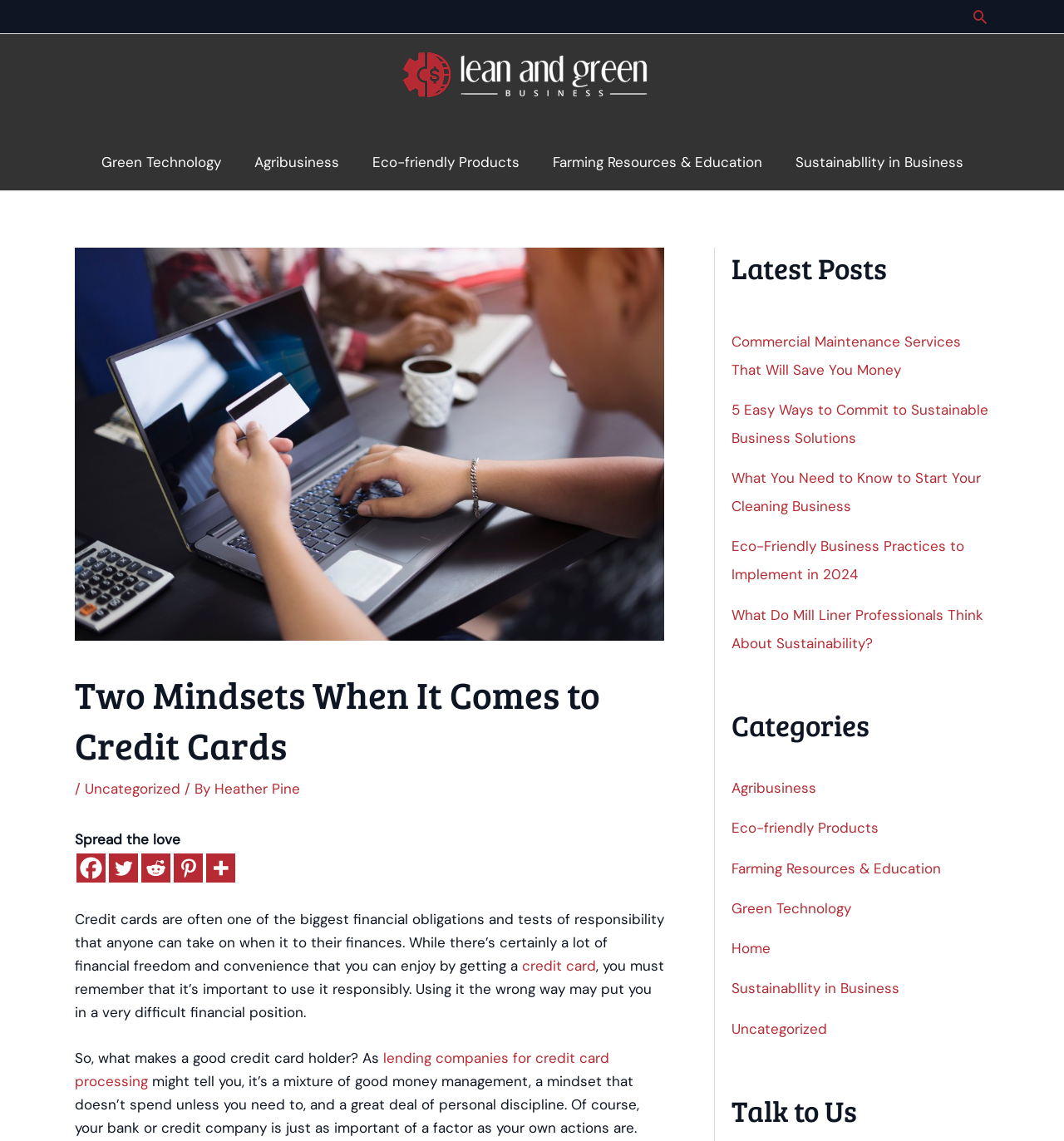Give a one-word or one-phrase response to the question: 
How many navigation links are available in the header?

5